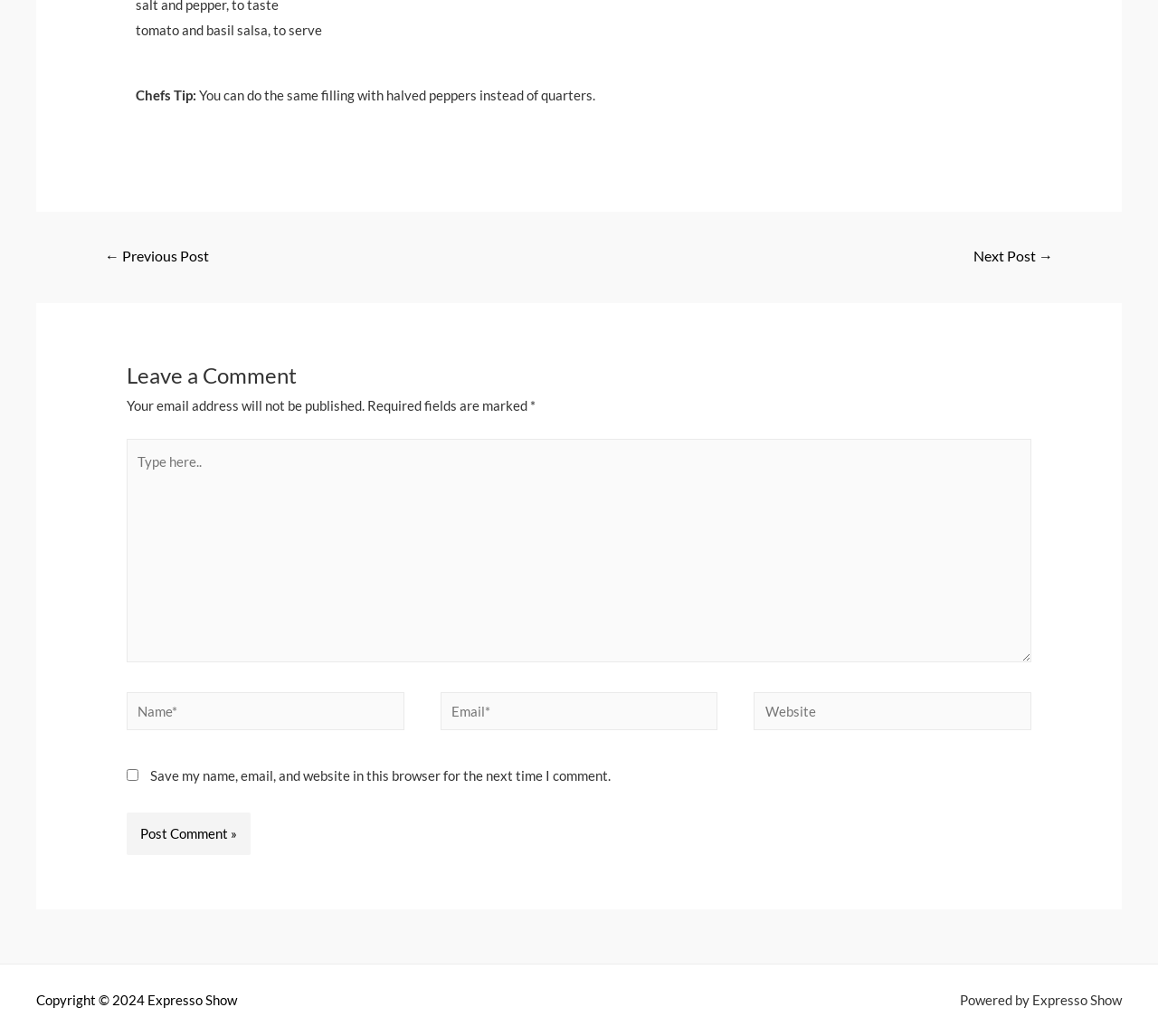What is the text above the 'Leave a Comment' heading?
Using the image, give a concise answer in the form of a single word or short phrase.

Chefs Tip